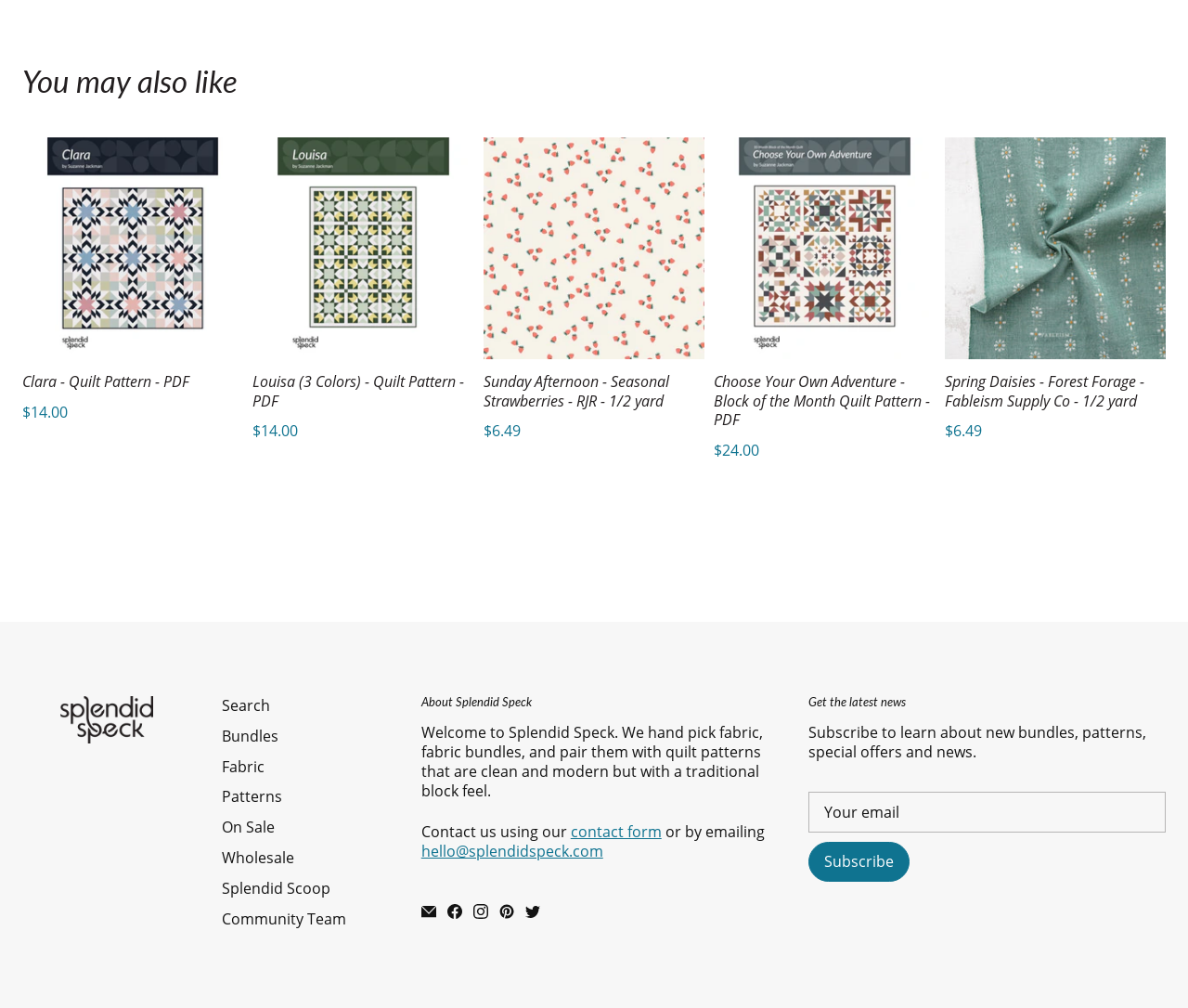Identify the bounding box coordinates for the region to click in order to carry out this instruction: "Contact us using the contact form". Provide the coordinates using four float numbers between 0 and 1, formatted as [left, top, right, bottom].

[0.48, 0.815, 0.557, 0.836]